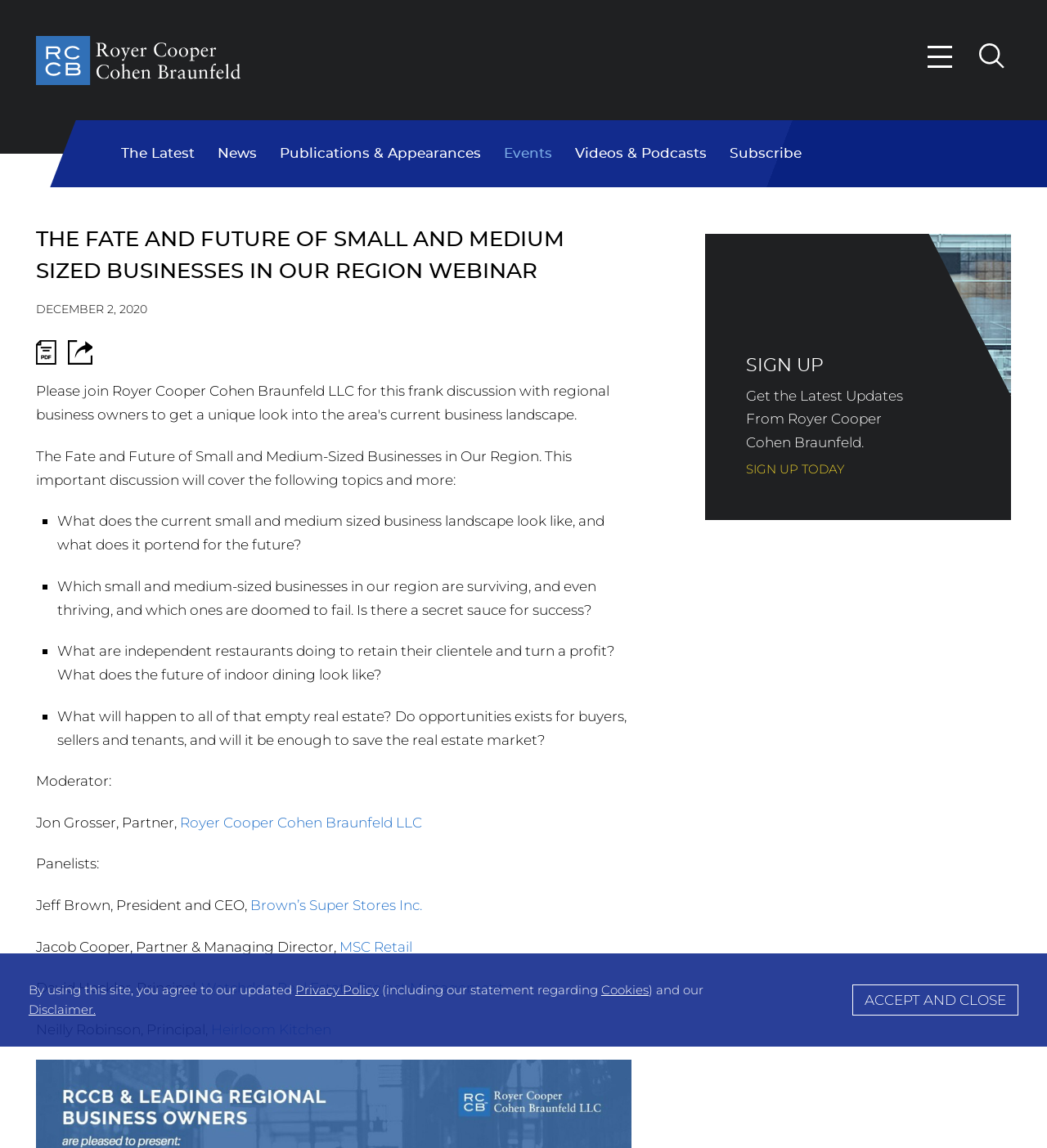Please determine the bounding box coordinates for the element that should be clicked to follow these instructions: "Sign up for the Latest Updates".

[0.673, 0.204, 0.966, 0.453]